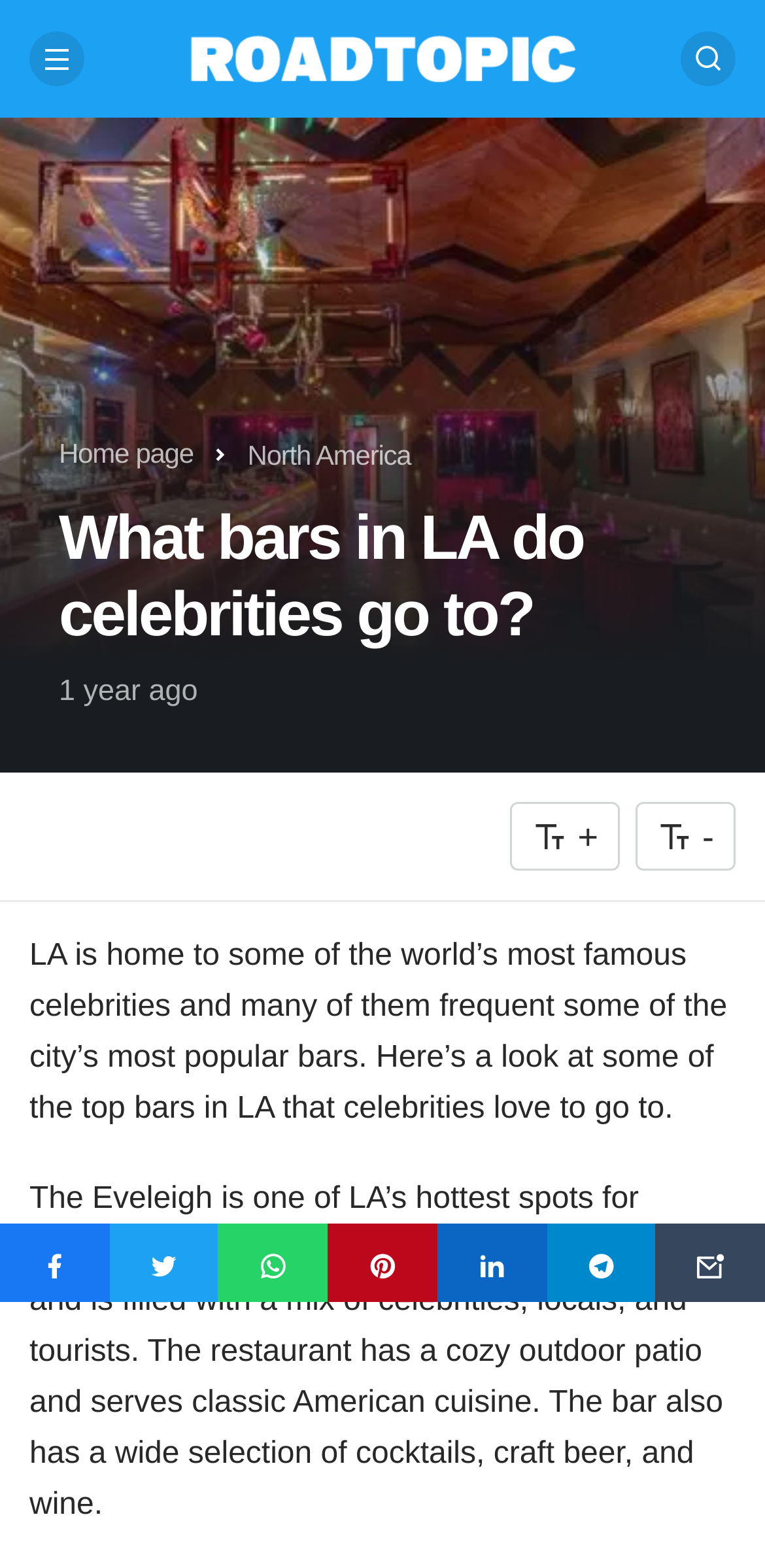Provide the bounding box for the UI element matching this description: "WGMCorp./JLVWII Inc.".

None